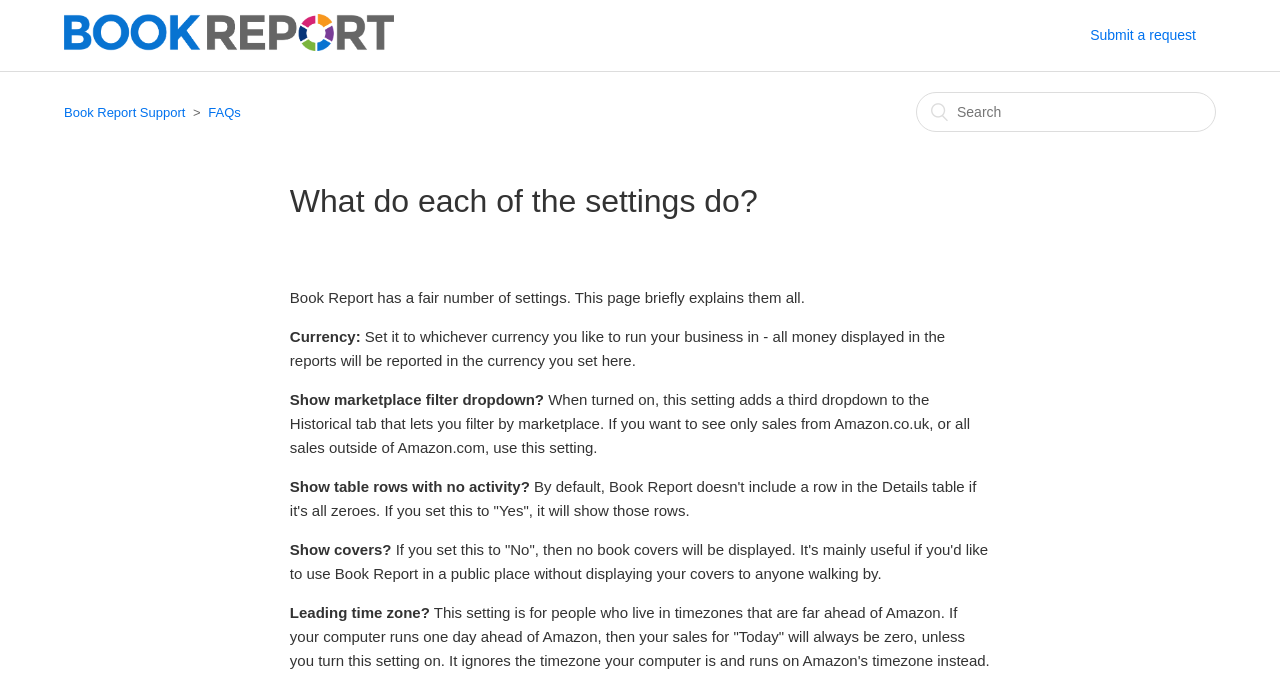Identify the bounding box for the UI element described as: "Book Report Support". Ensure the coordinates are four float numbers between 0 and 1, formatted as [left, top, right, bottom].

[0.05, 0.152, 0.145, 0.174]